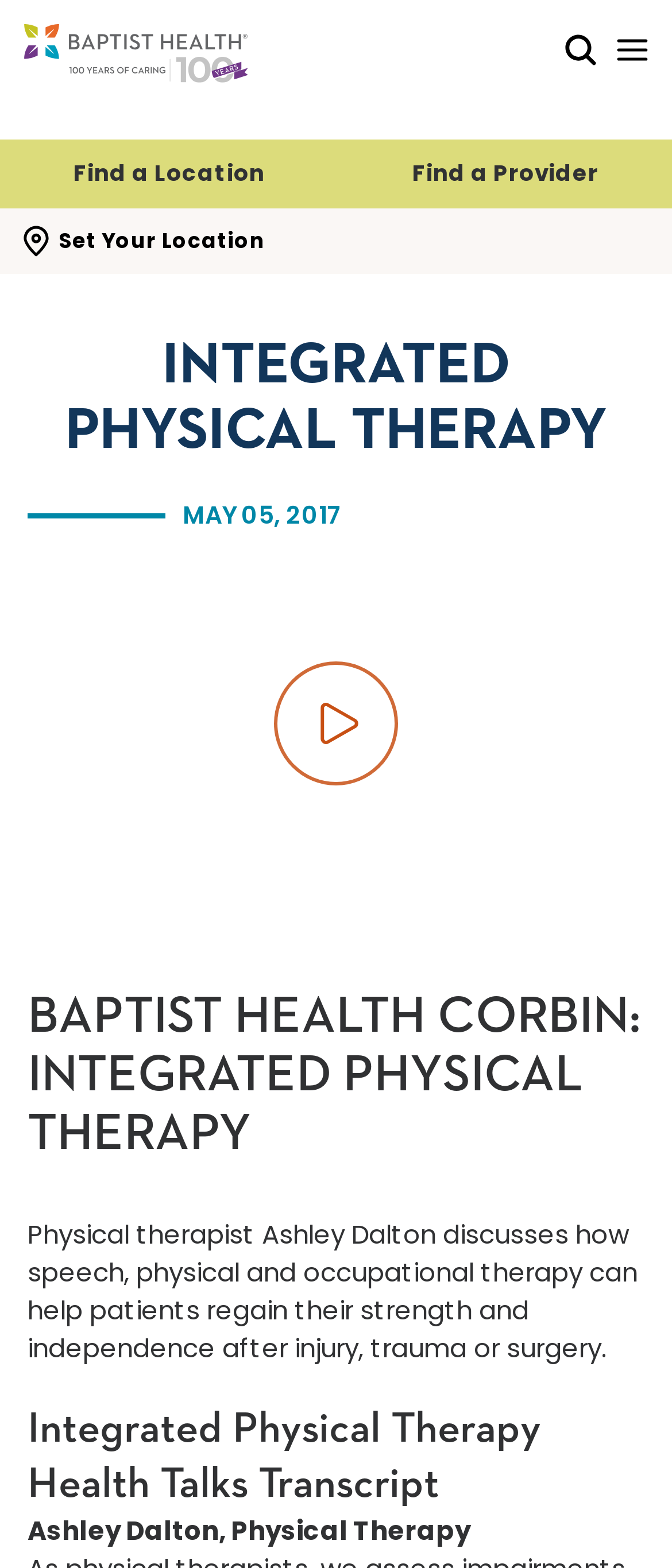What is the location of the Integrated Physical Therapy?
Using the information from the image, answer the question thoroughly.

The location of the Integrated Physical Therapy is Baptist Health Corbin, as indicated by the heading 'BAPTIST HEALTH CORBIN: INTEGRATED PHYSICAL THERAPY'.